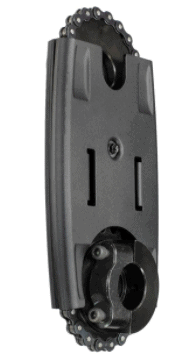What does the component contribute to in a garage door?
Look at the image and respond with a one-word or short phrase answer.

R-value and energy efficiency